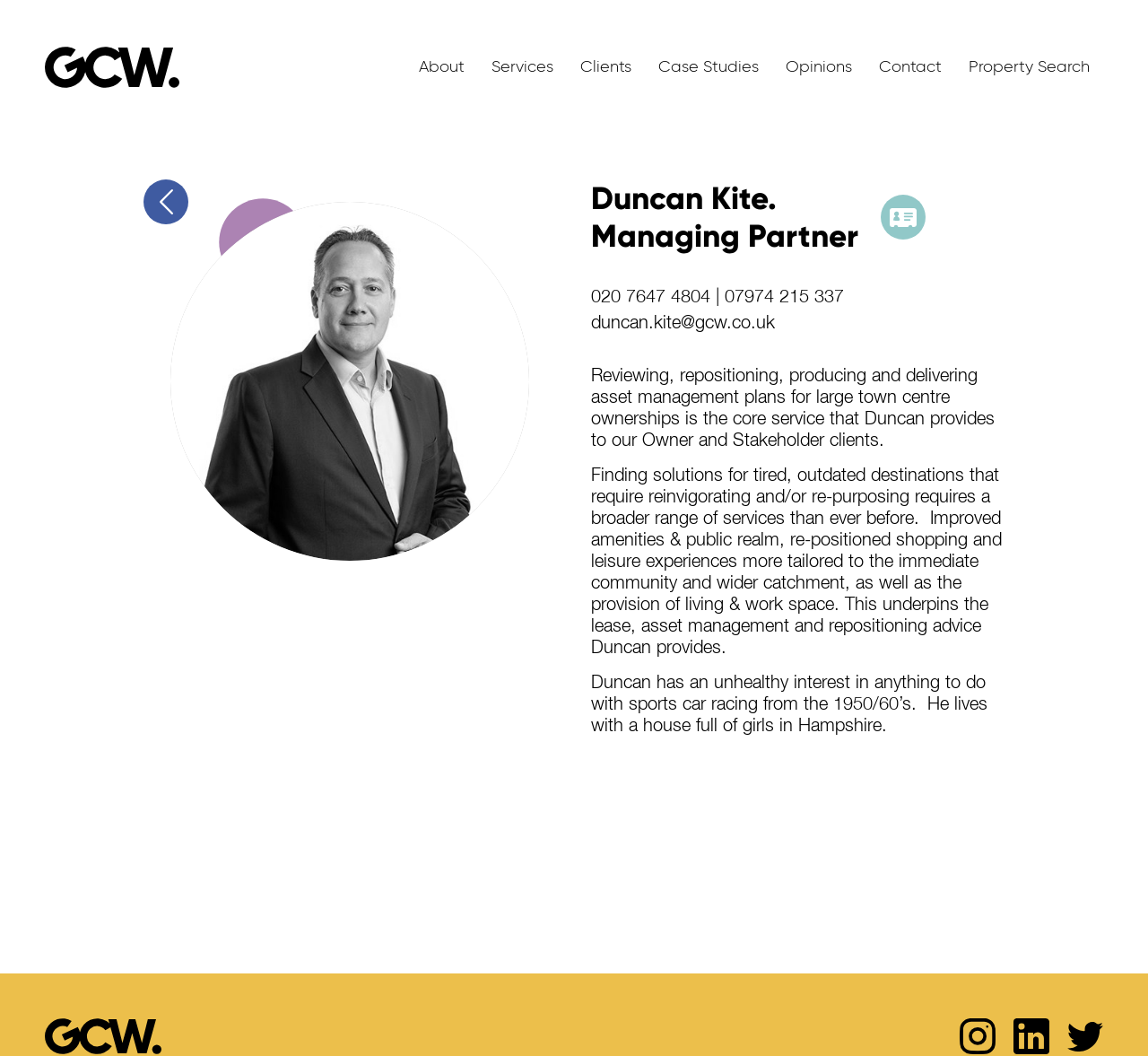What is Duncan's interest outside of work?
Use the screenshot to answer the question with a single word or phrase.

sports car racing